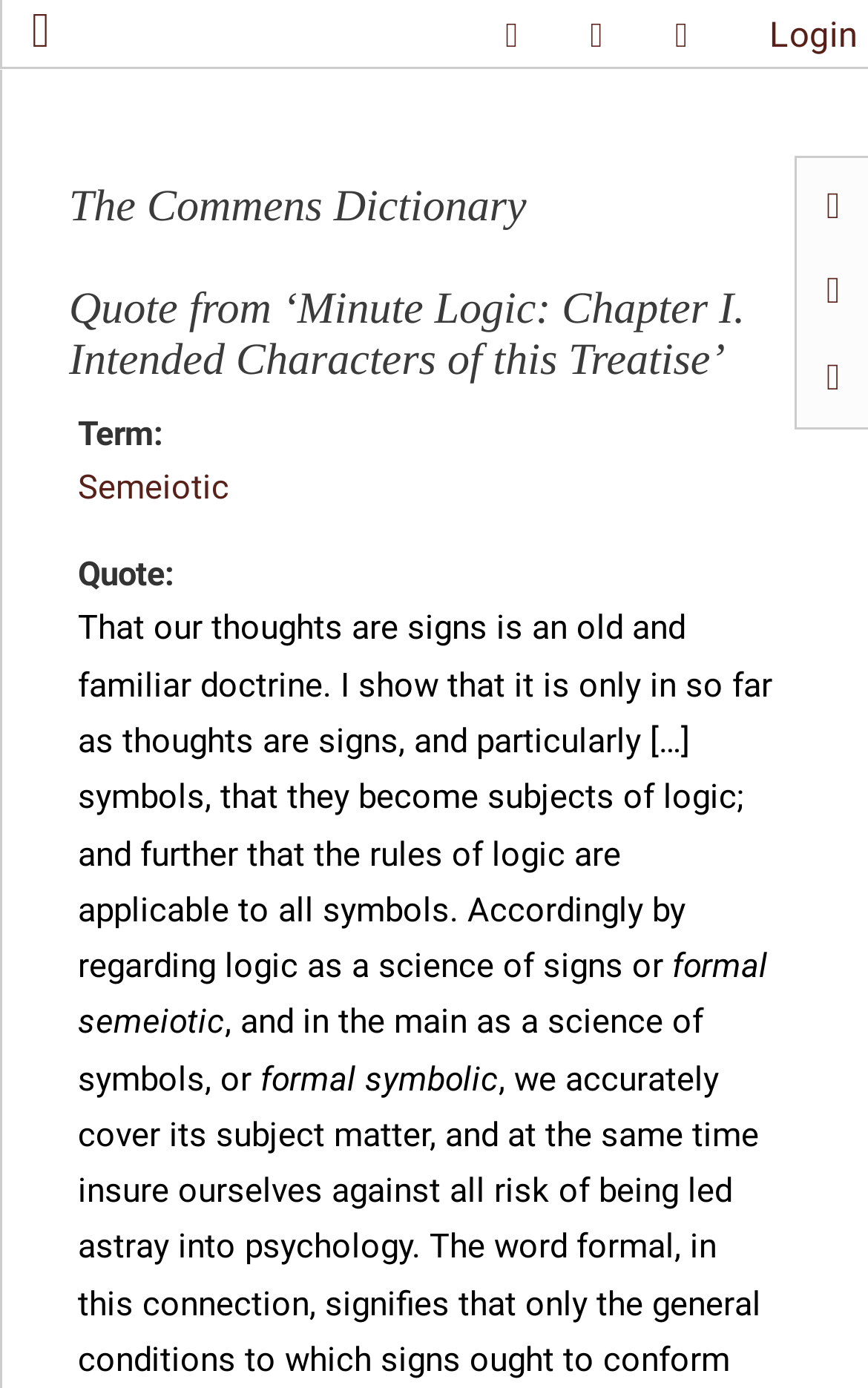Answer the question in one word or a short phrase:
What is the science of signs or symbols called?

Formal semeiotic